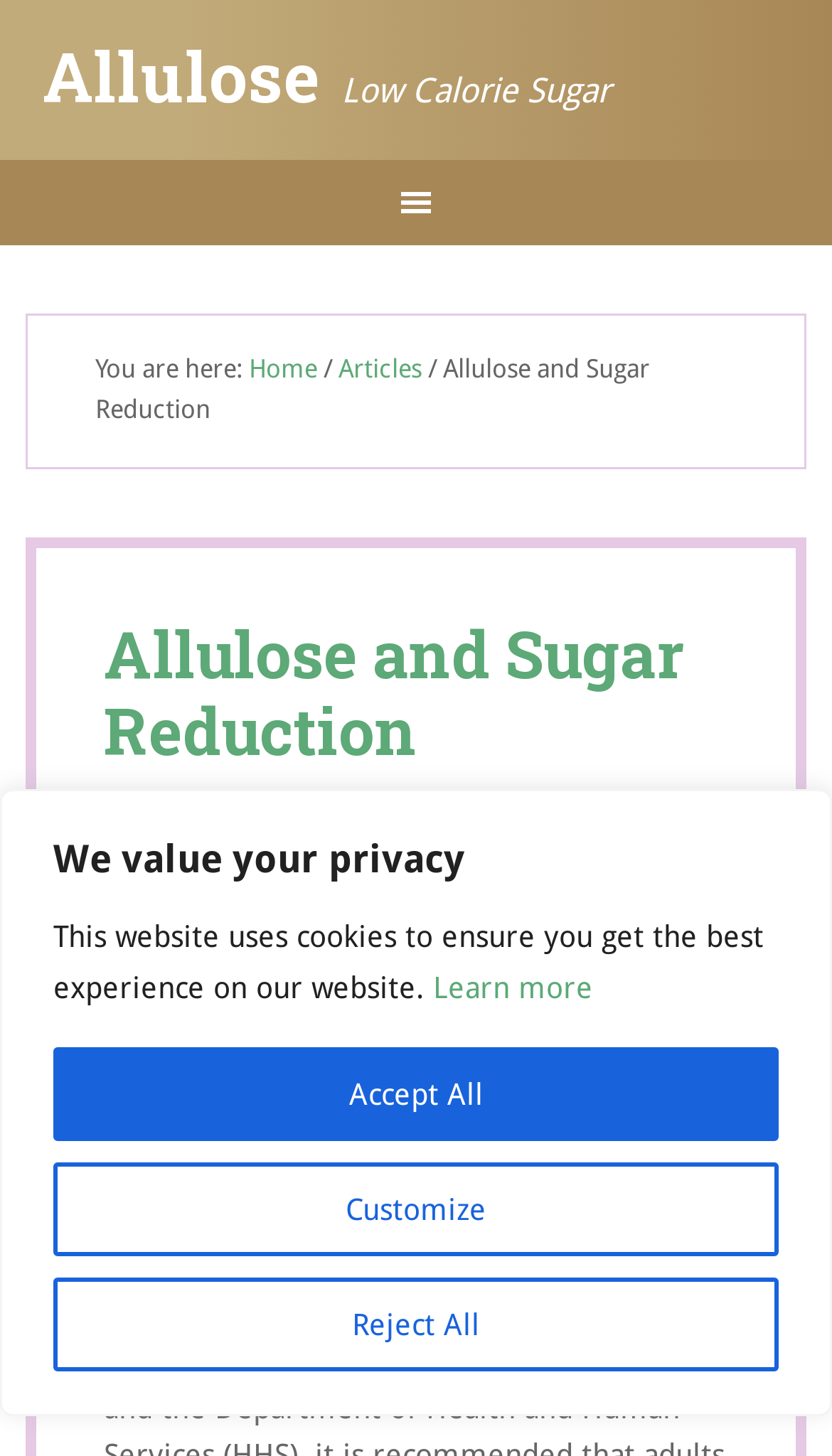Give a one-word or phrase response to the following question: What is the separator used in the breadcrumb?

/